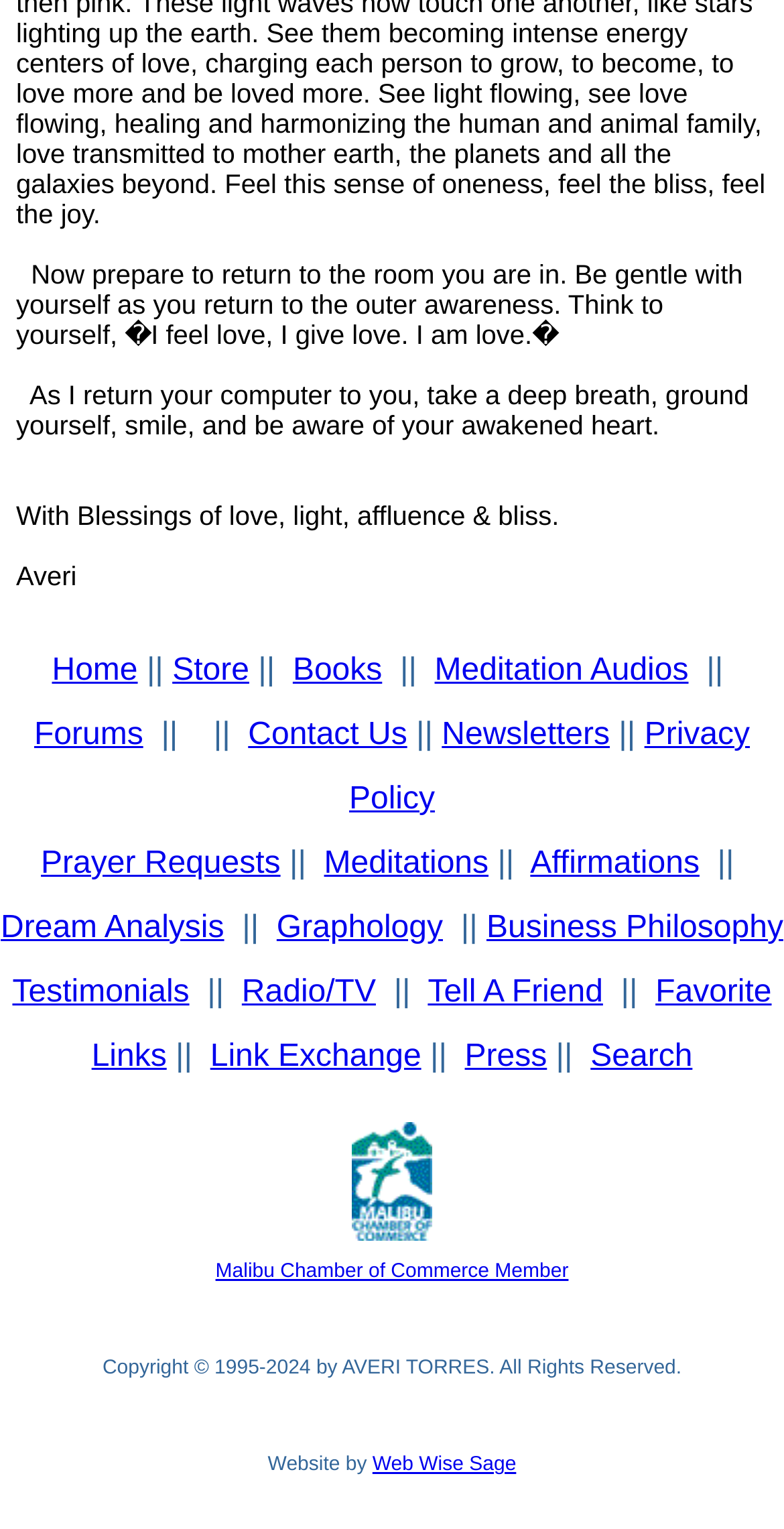Please find the bounding box coordinates of the element that you should click to achieve the following instruction: "Go to Meditation Audios". The coordinates should be presented as four float numbers between 0 and 1: [left, top, right, bottom].

[0.554, 0.427, 0.878, 0.45]